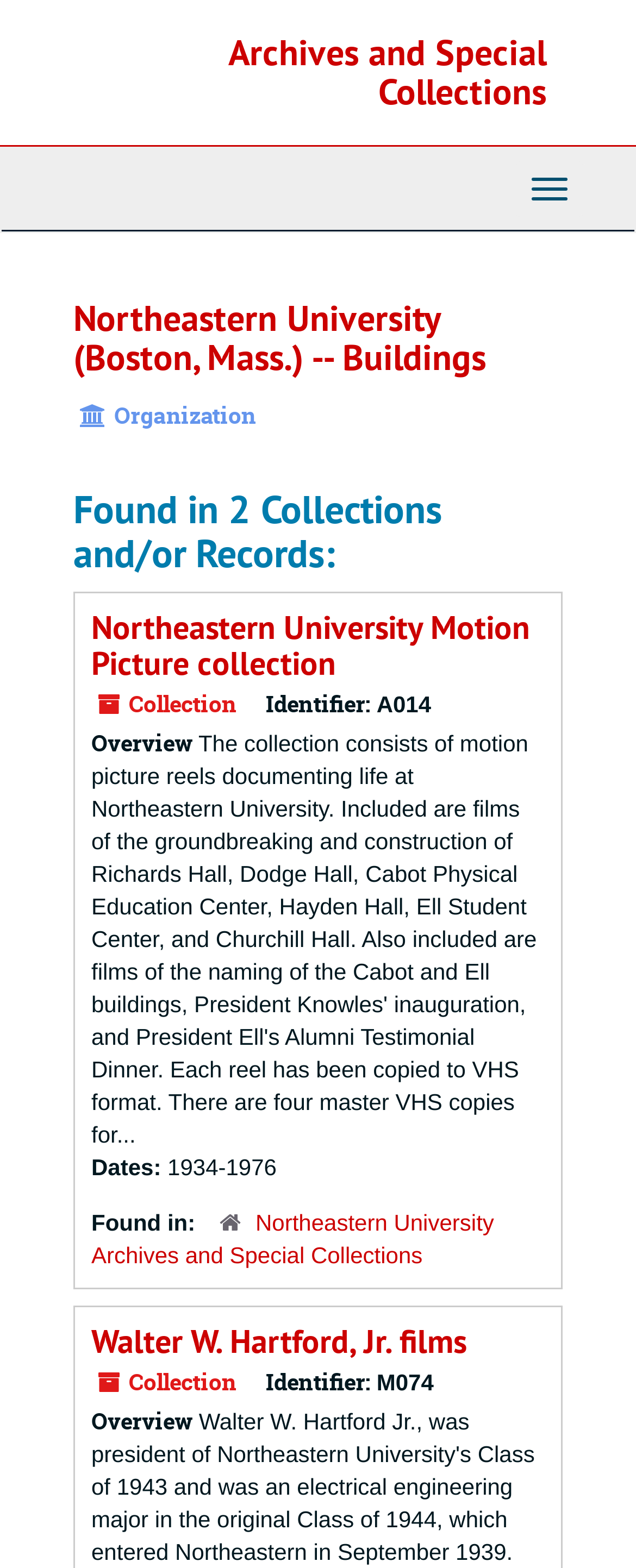How many collections are mentioned on this webpage?
Refer to the screenshot and deliver a thorough answer to the question presented.

I counted the number of collections mentioned on the webpage by looking at the heading elements 'Northeastern University Motion Picture collection' and 'Walter W. Hartford, Jr. films'.